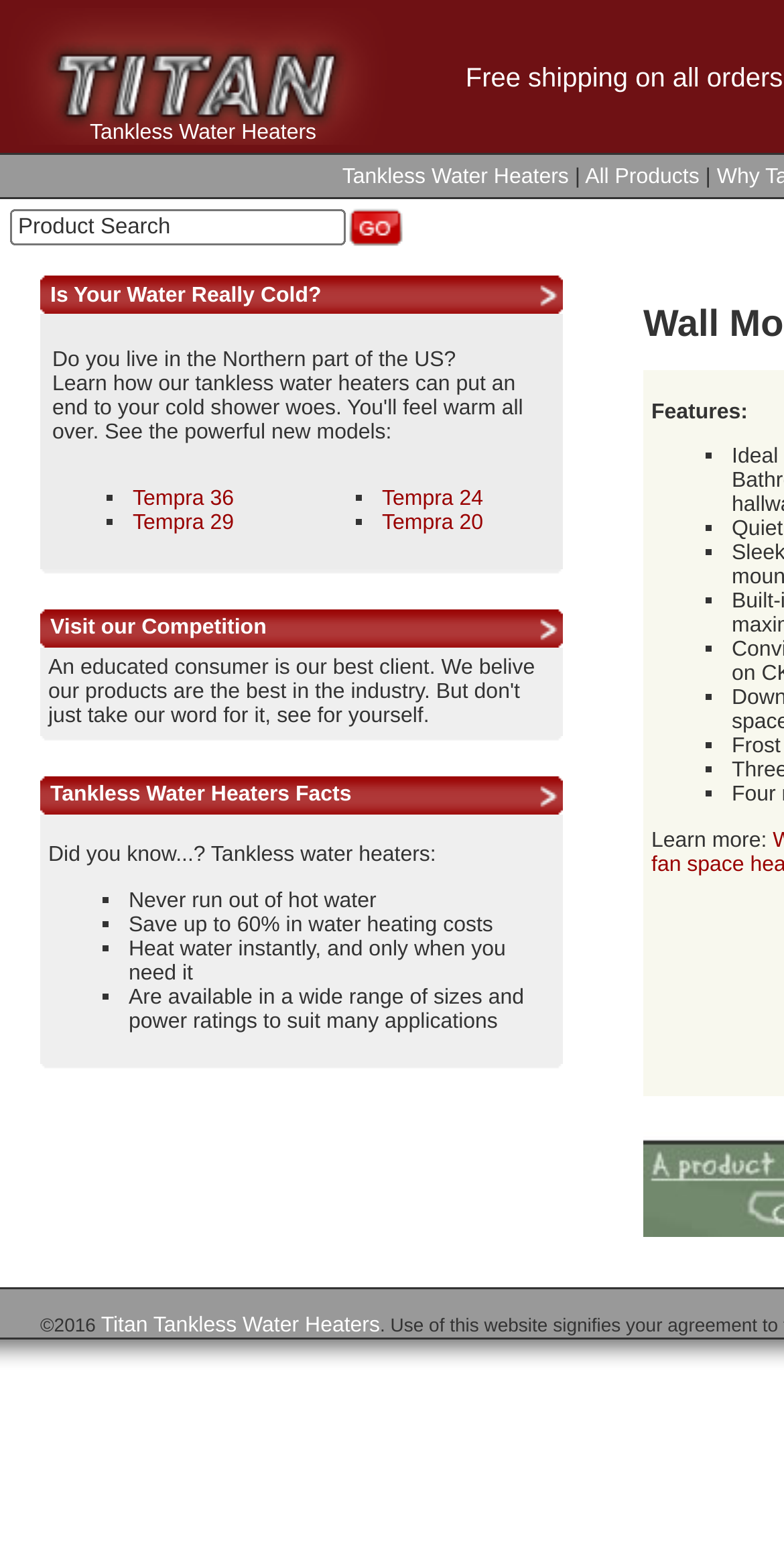Indicate the bounding box coordinates of the element that must be clicked to execute the instruction: "Read 'How Your Business Can Set Up A Successful 401k Plan'". The coordinates should be given as four float numbers between 0 and 1, i.e., [left, top, right, bottom].

None